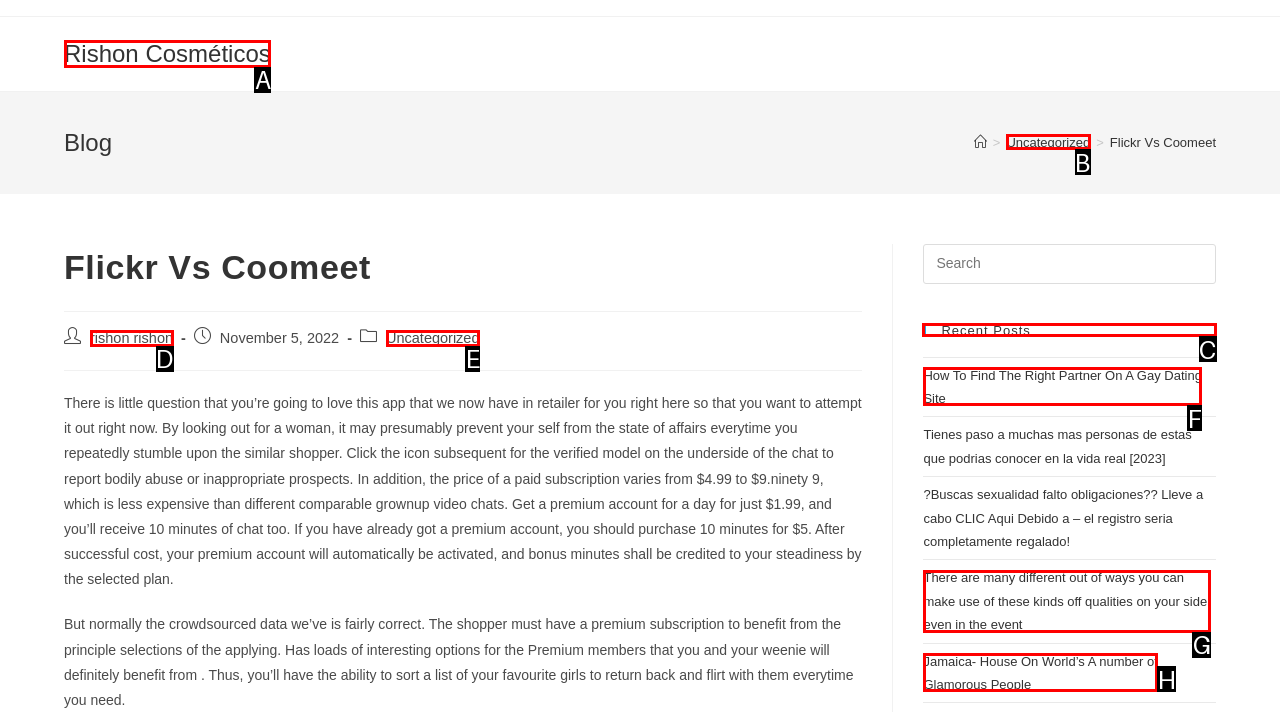Select the option I need to click to accomplish this task: Check 'Recent Posts'
Provide the letter of the selected choice from the given options.

C